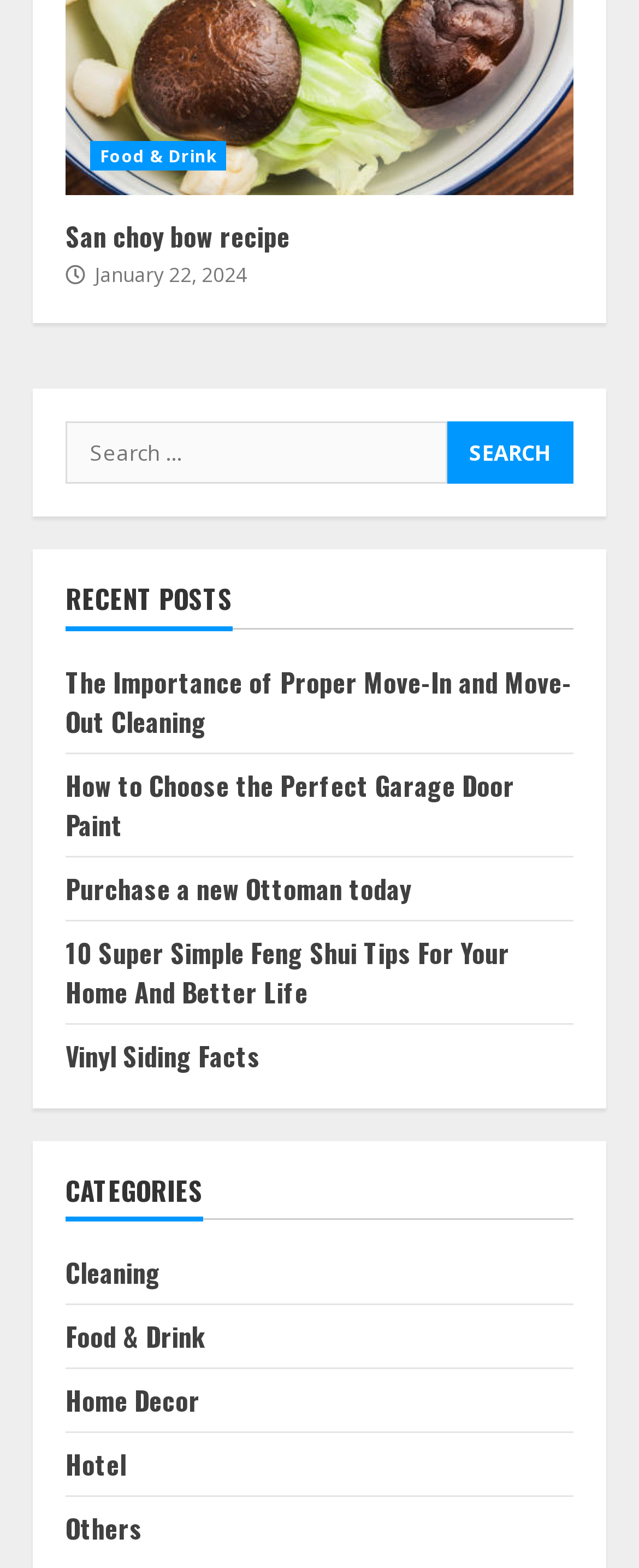Determine the bounding box coordinates of the clickable element necessary to fulfill the instruction: "Search for something". Provide the coordinates as four float numbers within the 0 to 1 range, i.e., [left, top, right, bottom].

[0.103, 0.269, 0.897, 0.309]